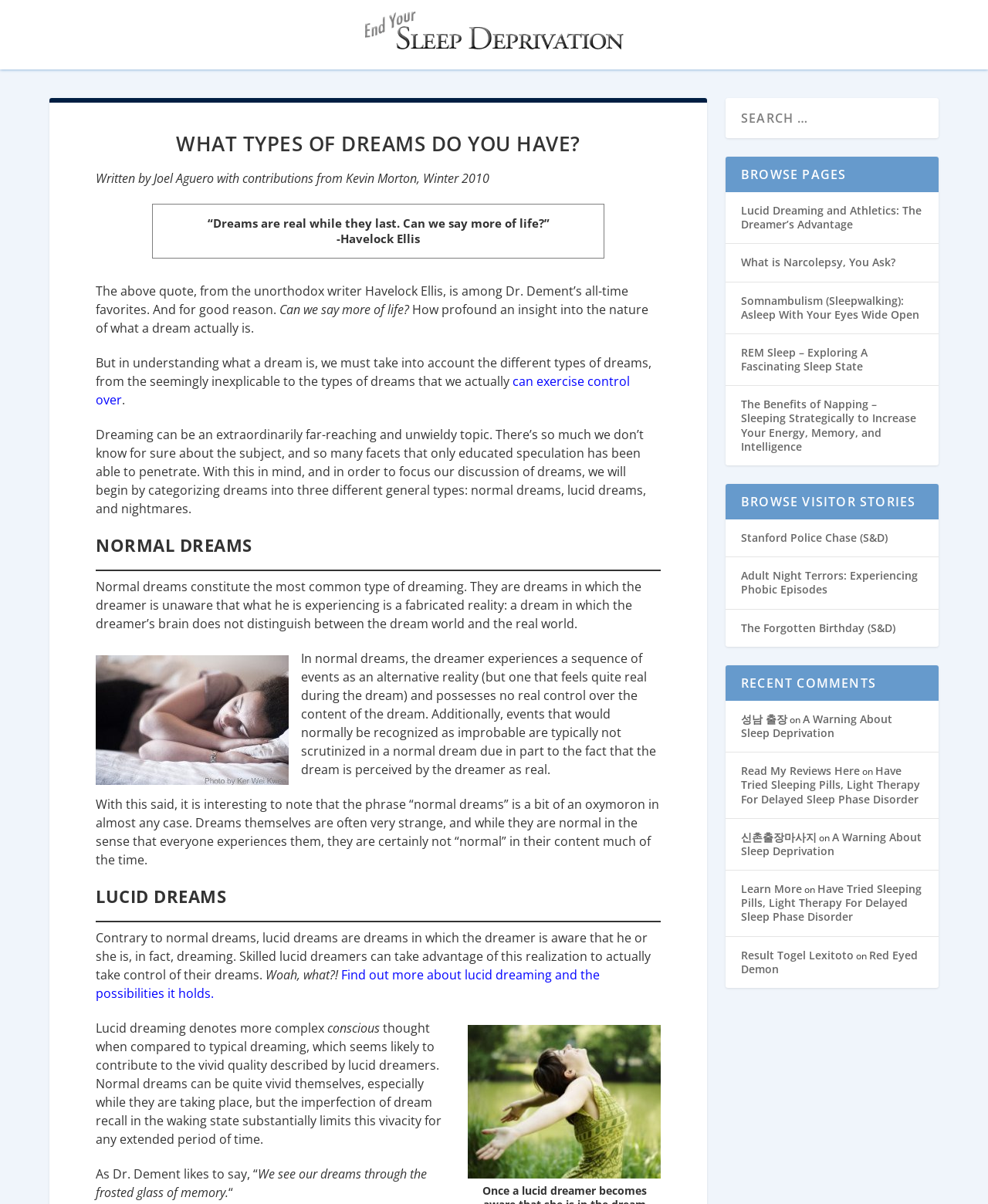Please indicate the bounding box coordinates for the clickable area to complete the following task: "Learn more about sleep deprivation". The coordinates should be specified as four float numbers between 0 and 1, i.e., [left, top, right, bottom].

[0.75, 0.724, 0.812, 0.736]